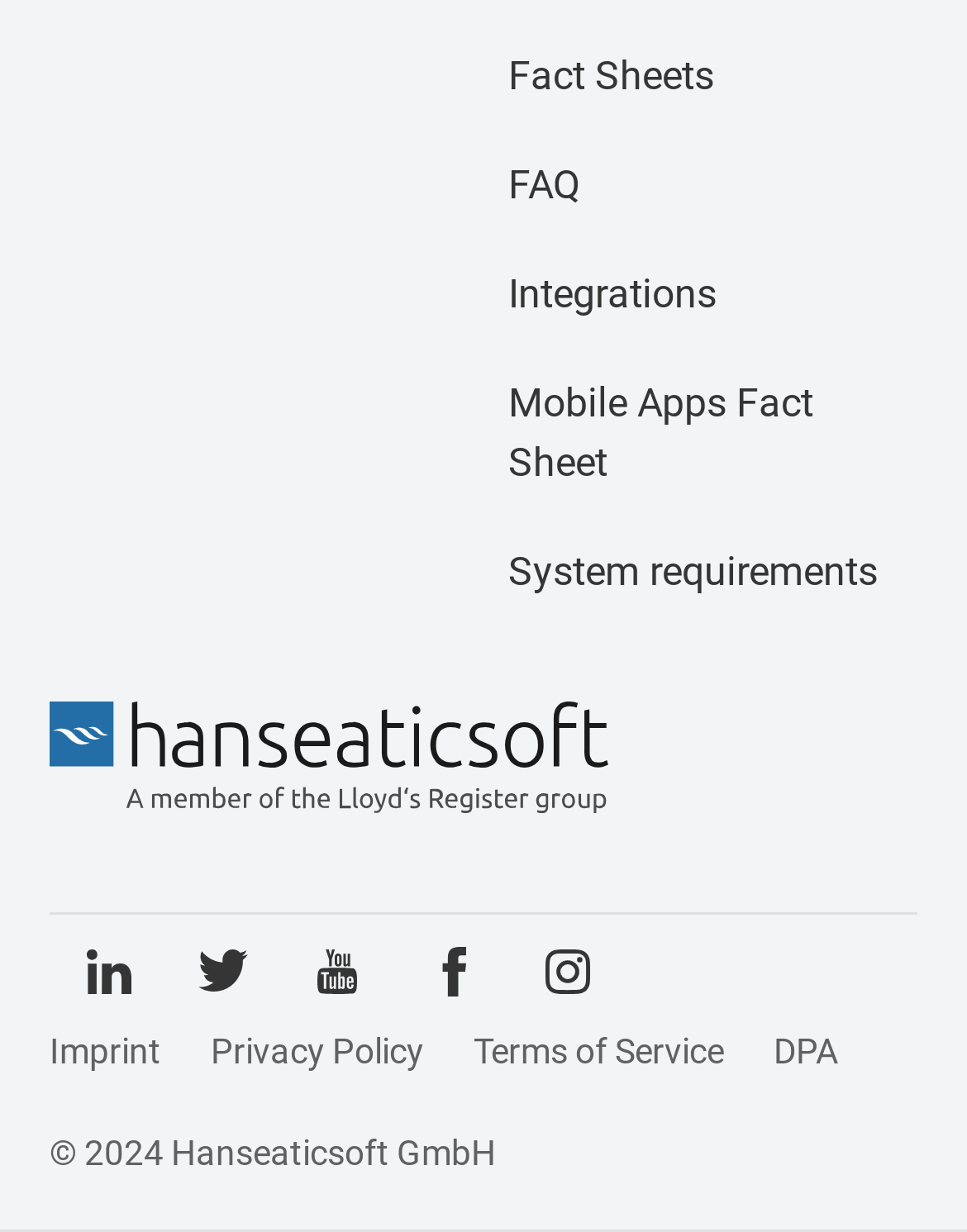Show me the bounding box coordinates of the clickable region to achieve the task as per the instruction: "View Hand Creams & Lotions category".

None